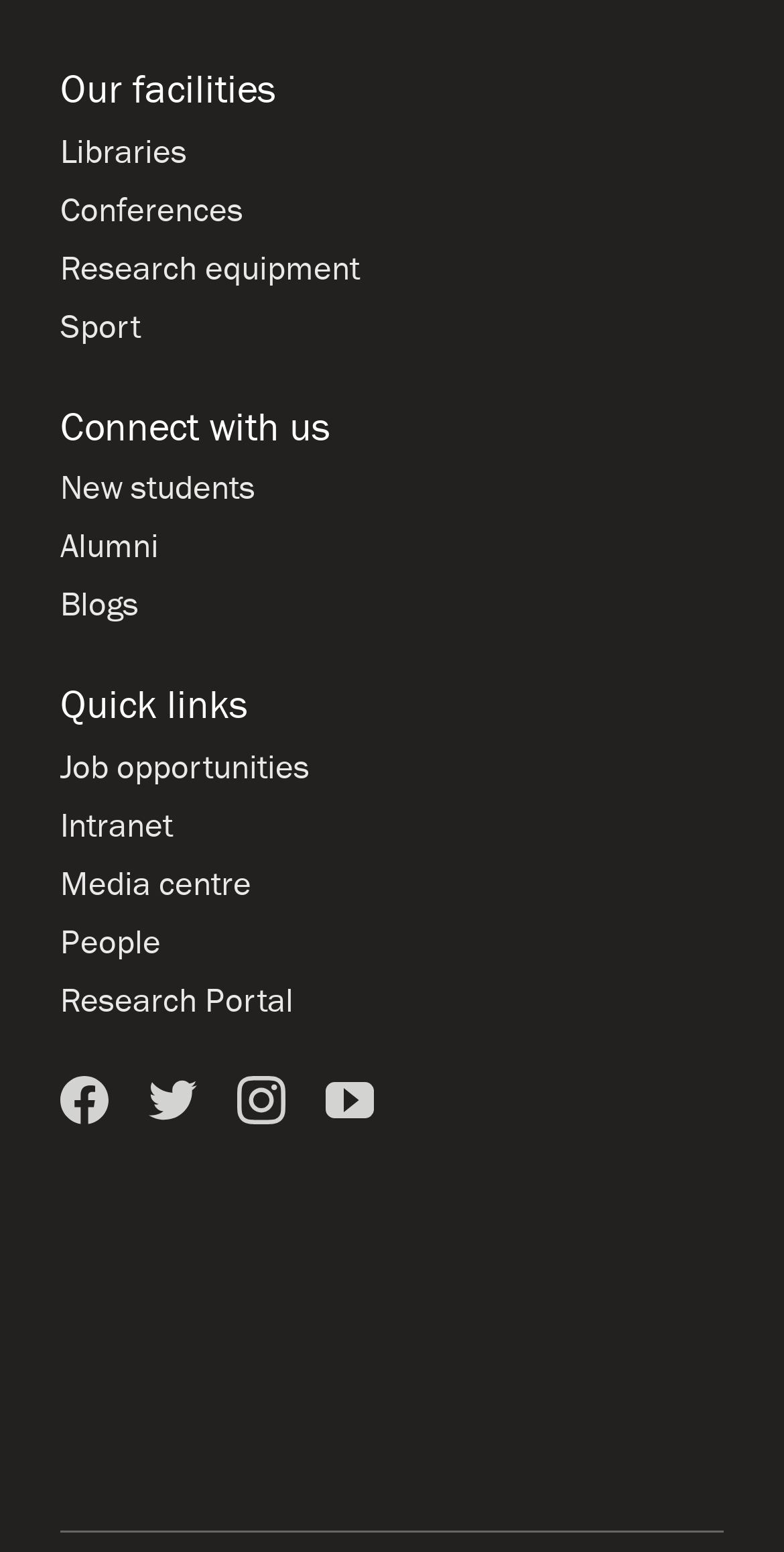Refer to the screenshot and give an in-depth answer to this question: How many social media links are there?

I counted the number of social media links, which are 'Cardiff University on Facebook', 'Cardiff University on Twitter', 'Cardiff University on Instagram', and 'Cardiff University on YouTube'. Therefore, there are 4 social media links.